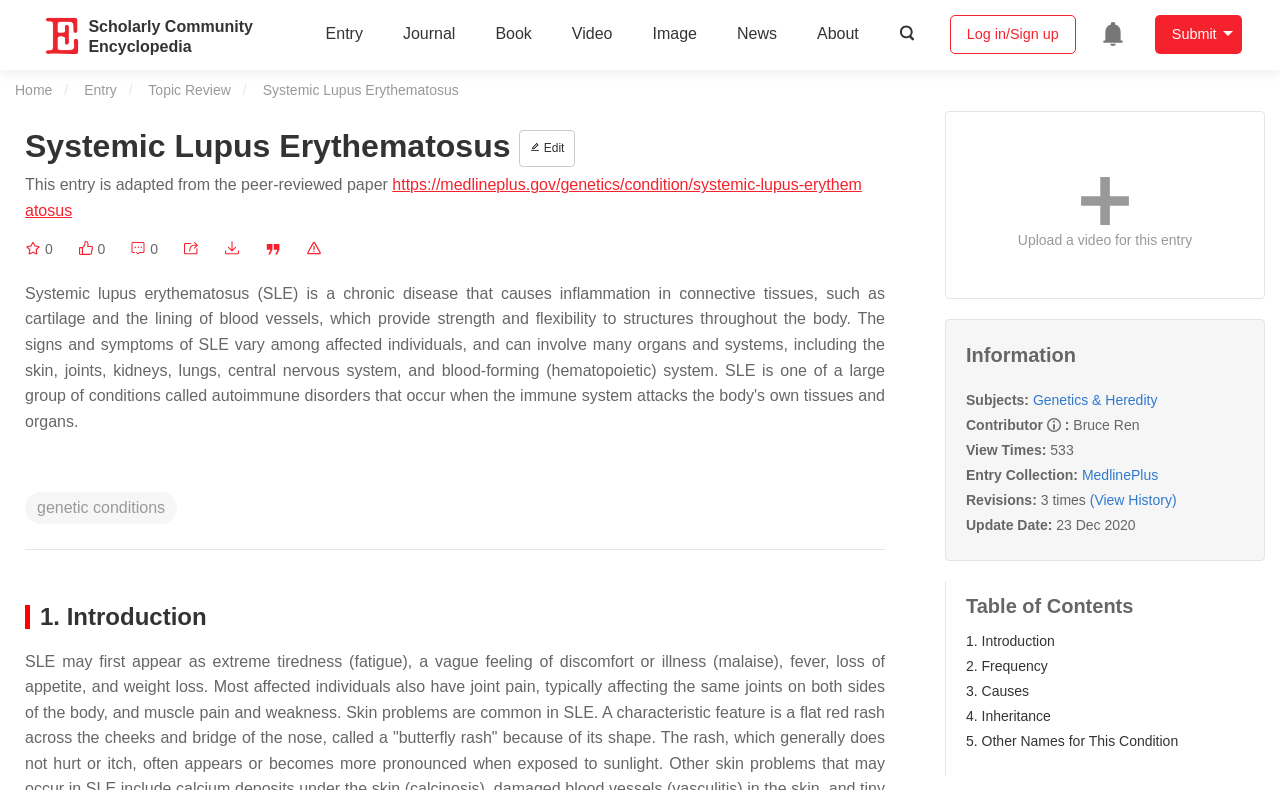Locate the bounding box coordinates of the element's region that should be clicked to carry out the following instruction: "View the table of contents". The coordinates need to be four float numbers between 0 and 1, i.e., [left, top, right, bottom].

[0.755, 0.753, 0.885, 0.78]